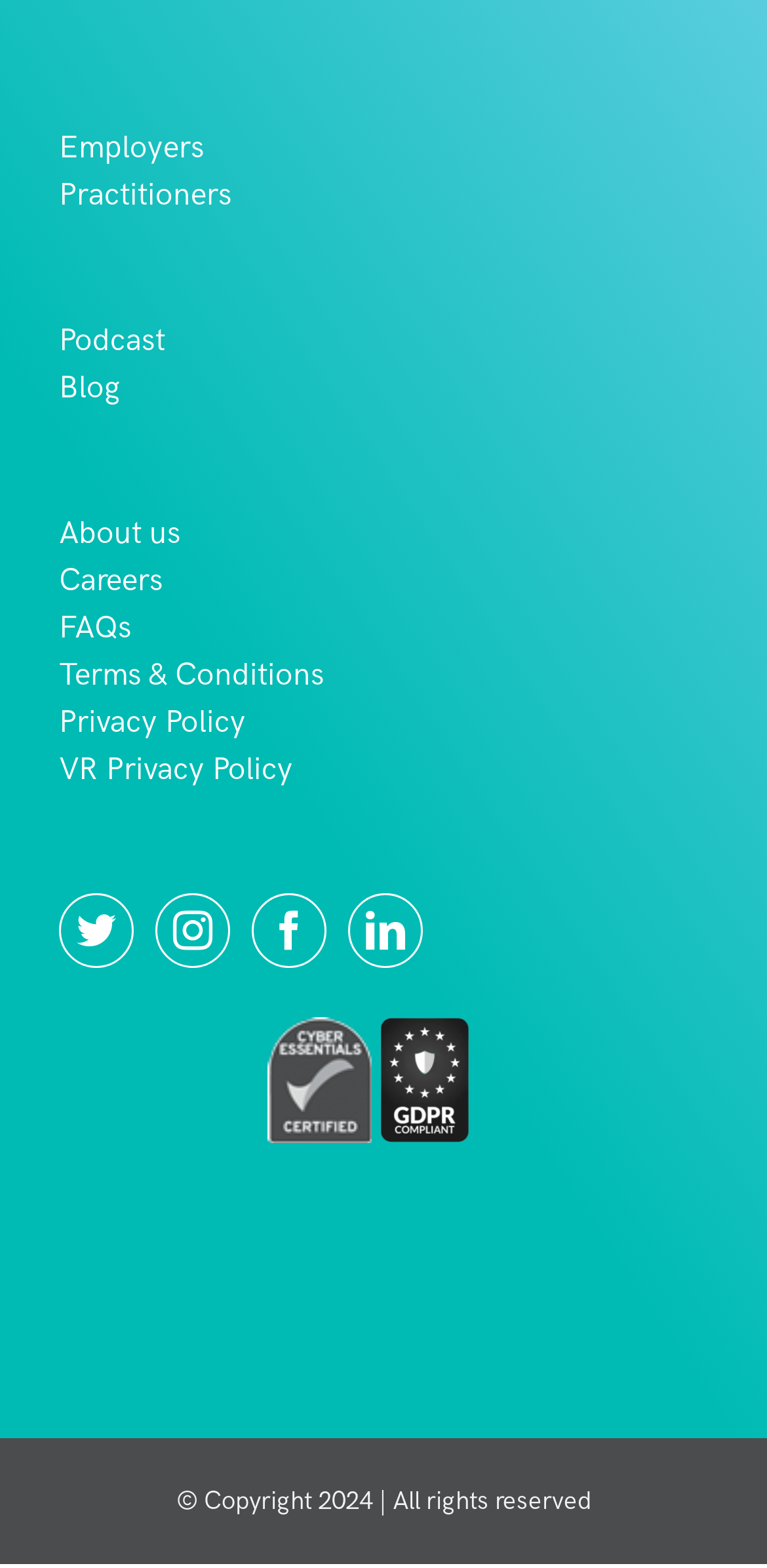Please determine the bounding box coordinates of the element's region to click in order to carry out the following instruction: "Click on Employers". The coordinates should be four float numbers between 0 and 1, i.e., [left, top, right, bottom].

[0.077, 0.082, 0.267, 0.105]